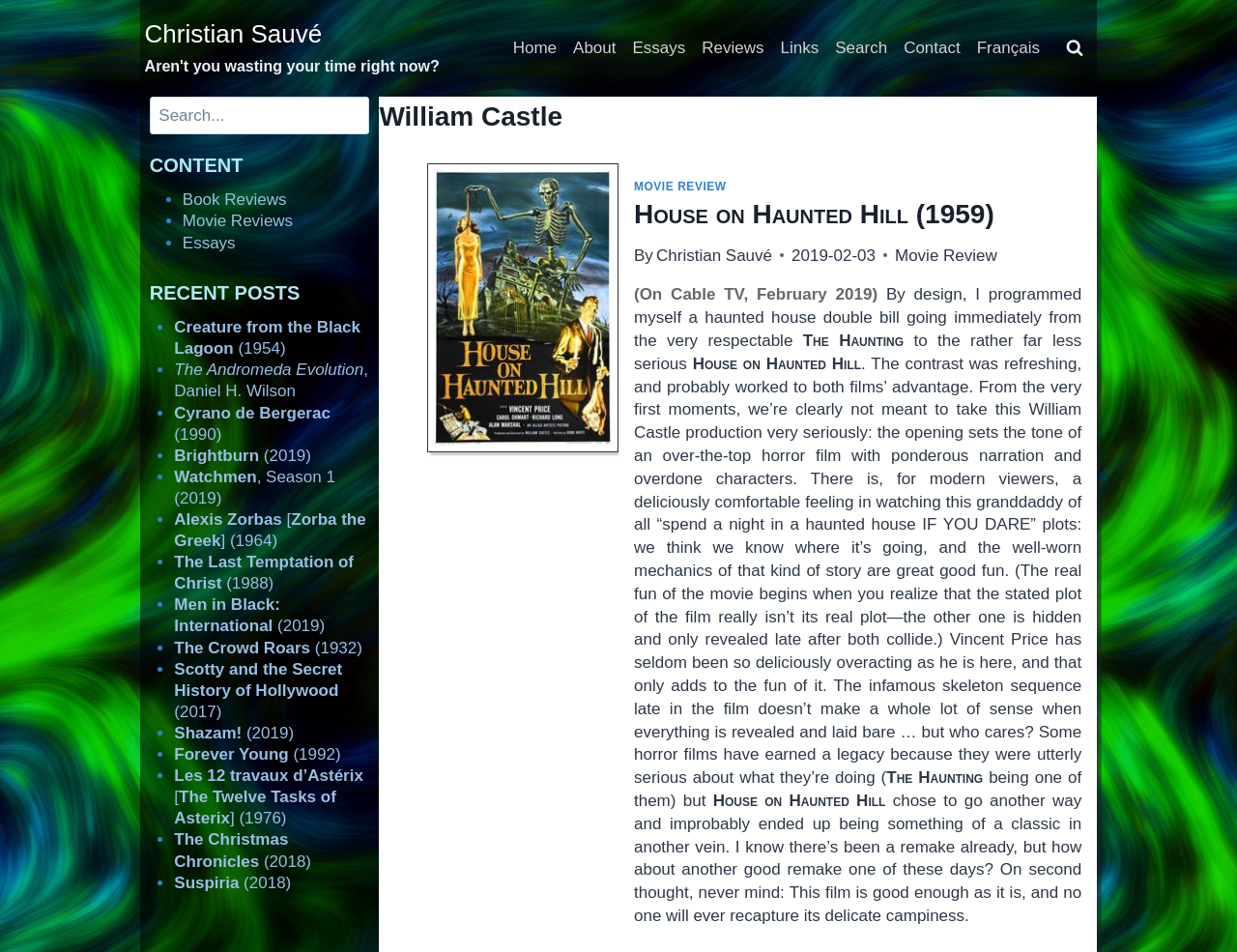Determine the coordinates of the bounding box for the clickable area needed to execute this instruction: "Search for something".

[0.121, 0.102, 0.299, 0.142]